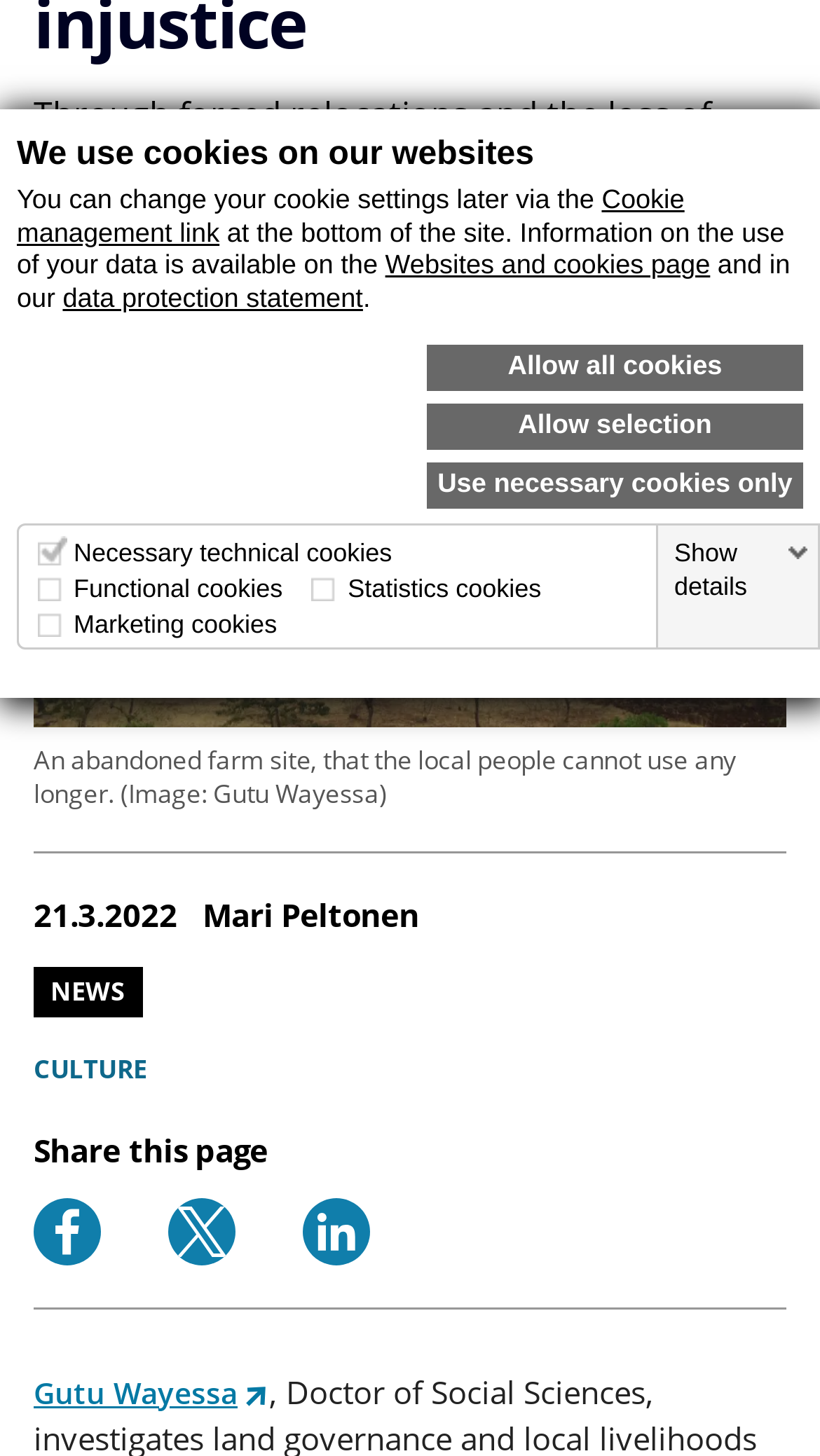Bounding box coordinates are specified in the format (top-left x, top-left y, bottom-right x, bottom-right y). All values are floating point numbers bounded between 0 and 1. Please provide the bounding box coordinate of the region this sentence describes: Culture

[0.041, 0.728, 0.18, 0.753]